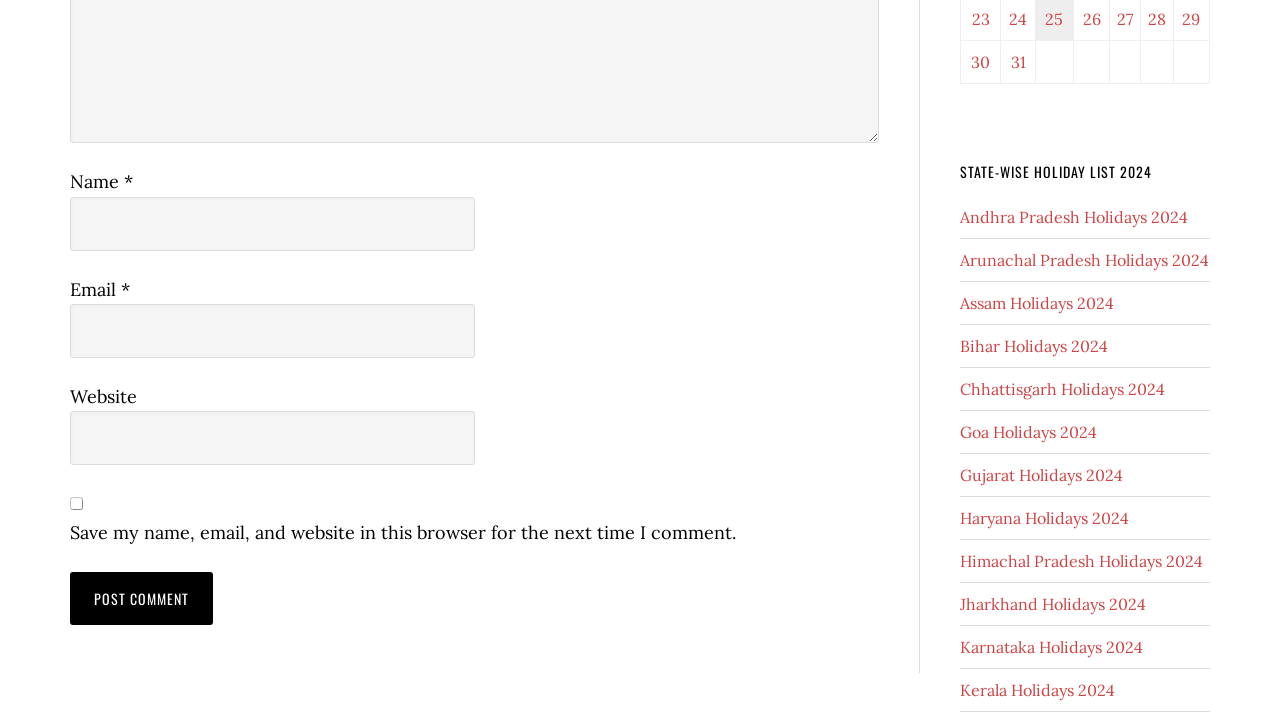Locate the UI element described by parent_node: Email * aria-describedby="email-notes" name="email" and provide its bounding box coordinates. Use the format (top-left x, top-left y, bottom-right x, bottom-right y) with all values as floating point numbers between 0 and 1.

[0.055, 0.424, 0.371, 0.499]